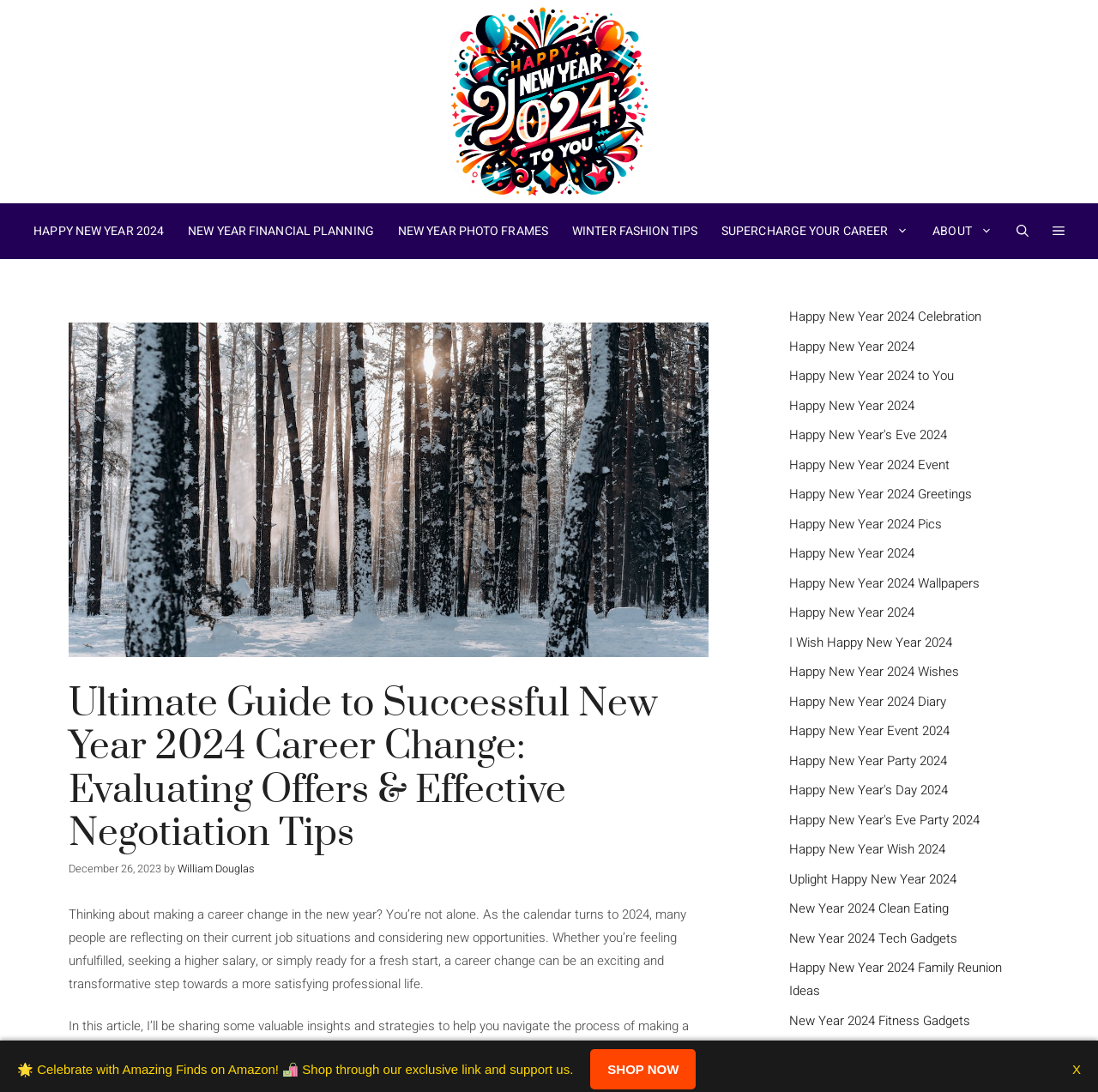Identify and provide the main heading of the webpage.

Ultimate Guide to Successful New Year 2024 Career Change: Evaluating Offers & Effective Negotiation Tips